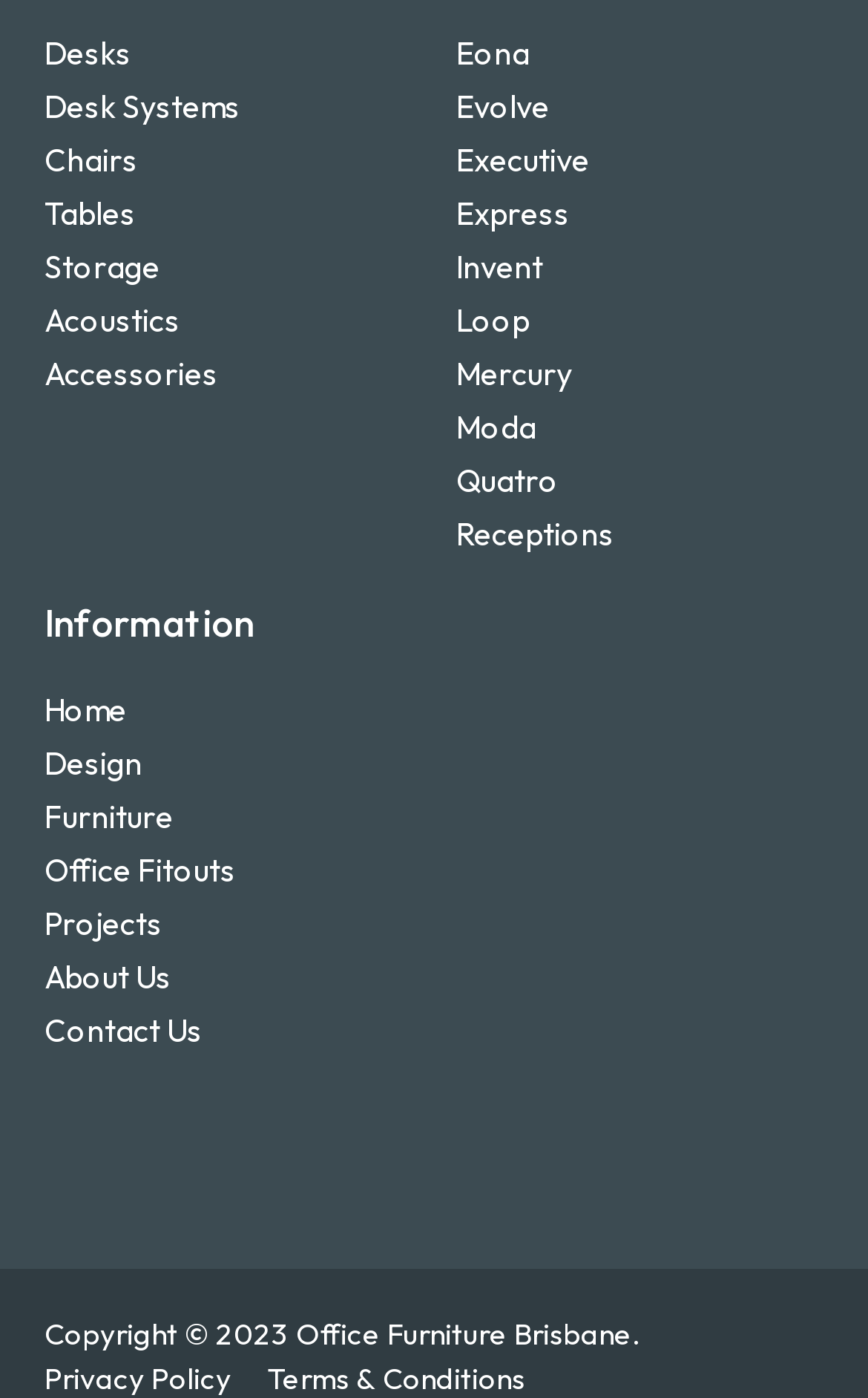What is the first category of office furniture?
Using the visual information, reply with a single word or short phrase.

Desks